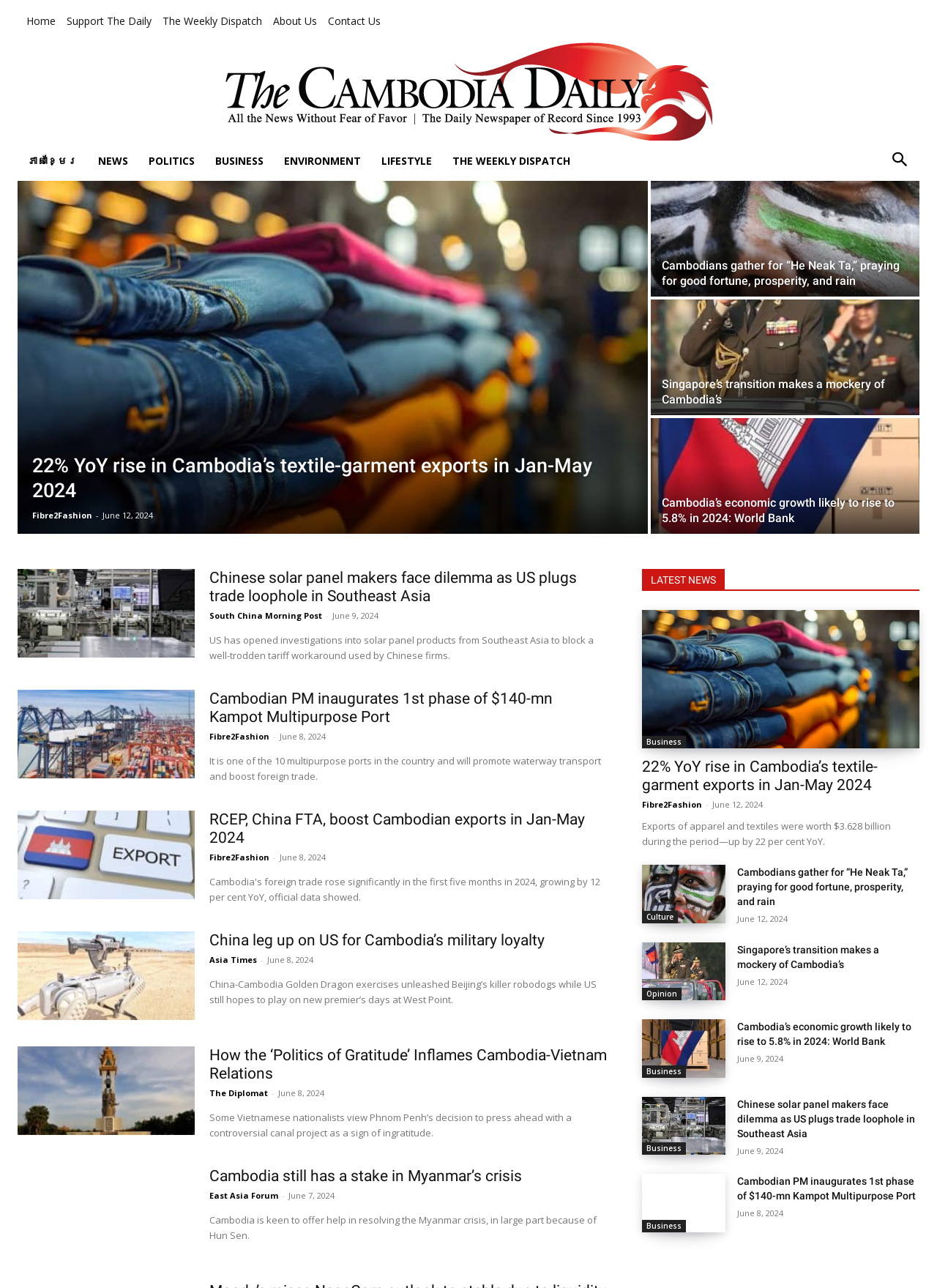Please provide a one-word or short phrase answer to the question:
What is the name of the news website?

The Cambodia Daily